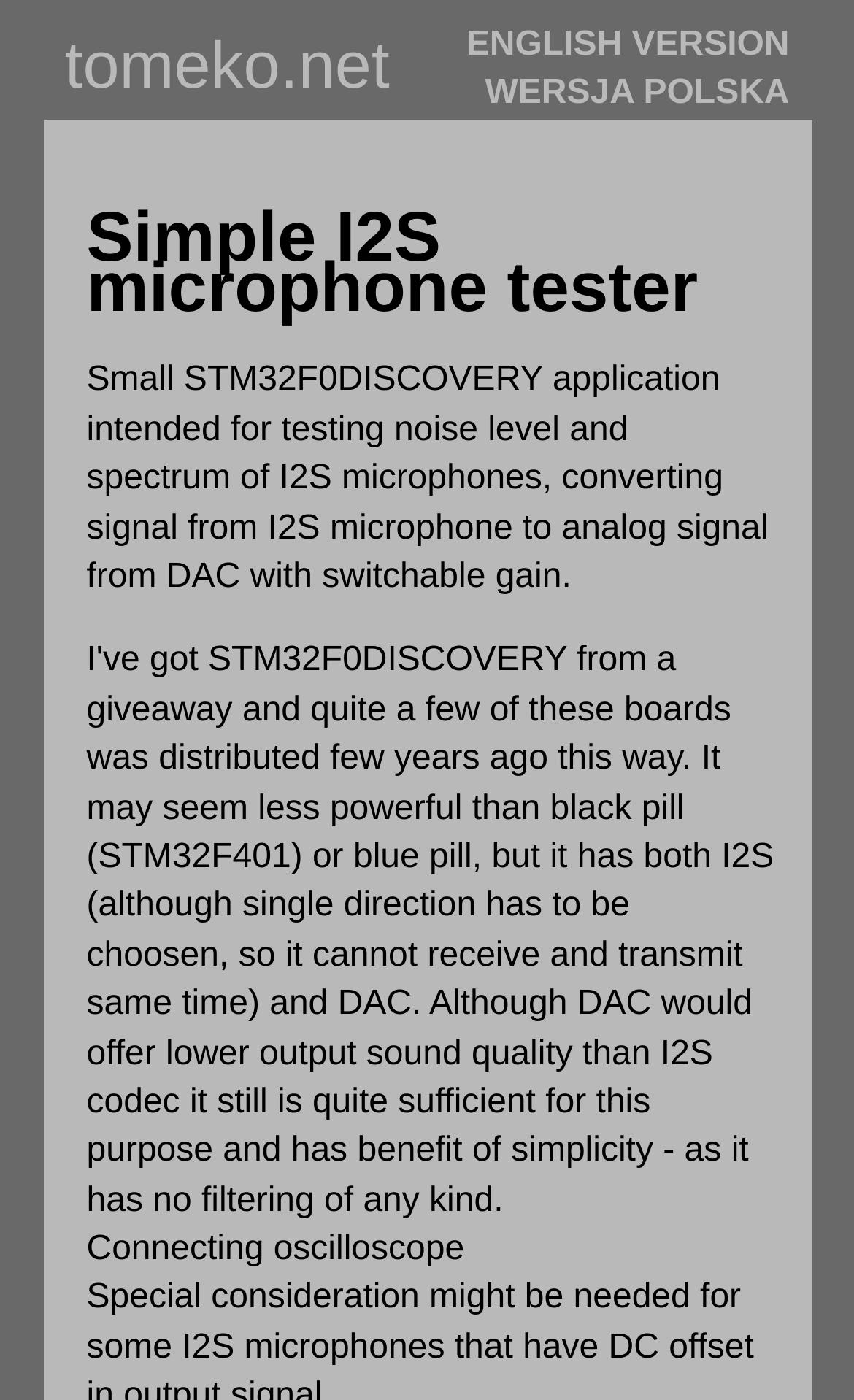What is connected to the oscilloscope?
Answer the question with just one word or phrase using the image.

I2S microphone